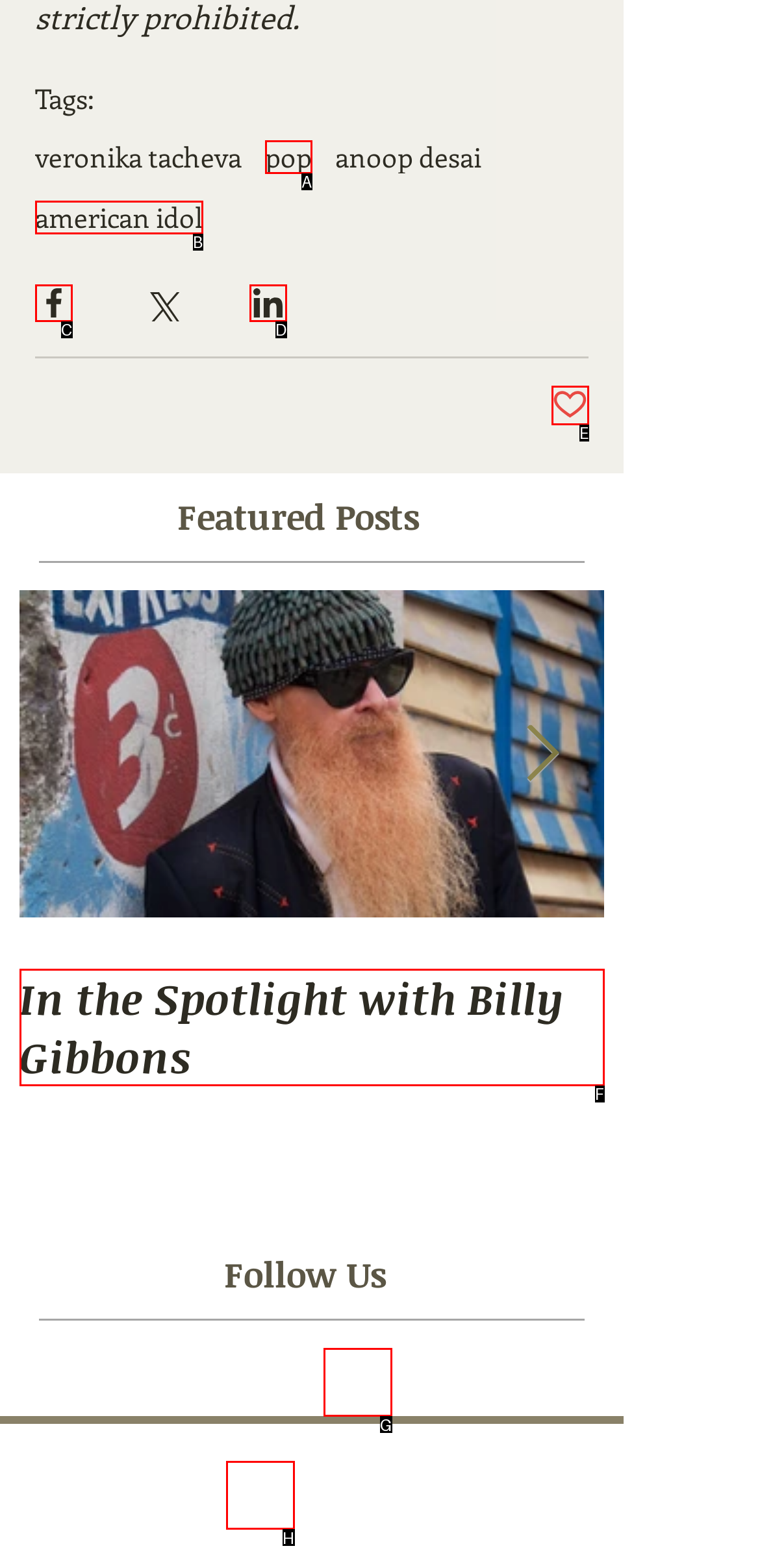Point out the option that aligns with the description: Post not marked as liked
Provide the letter of the corresponding choice directly.

E